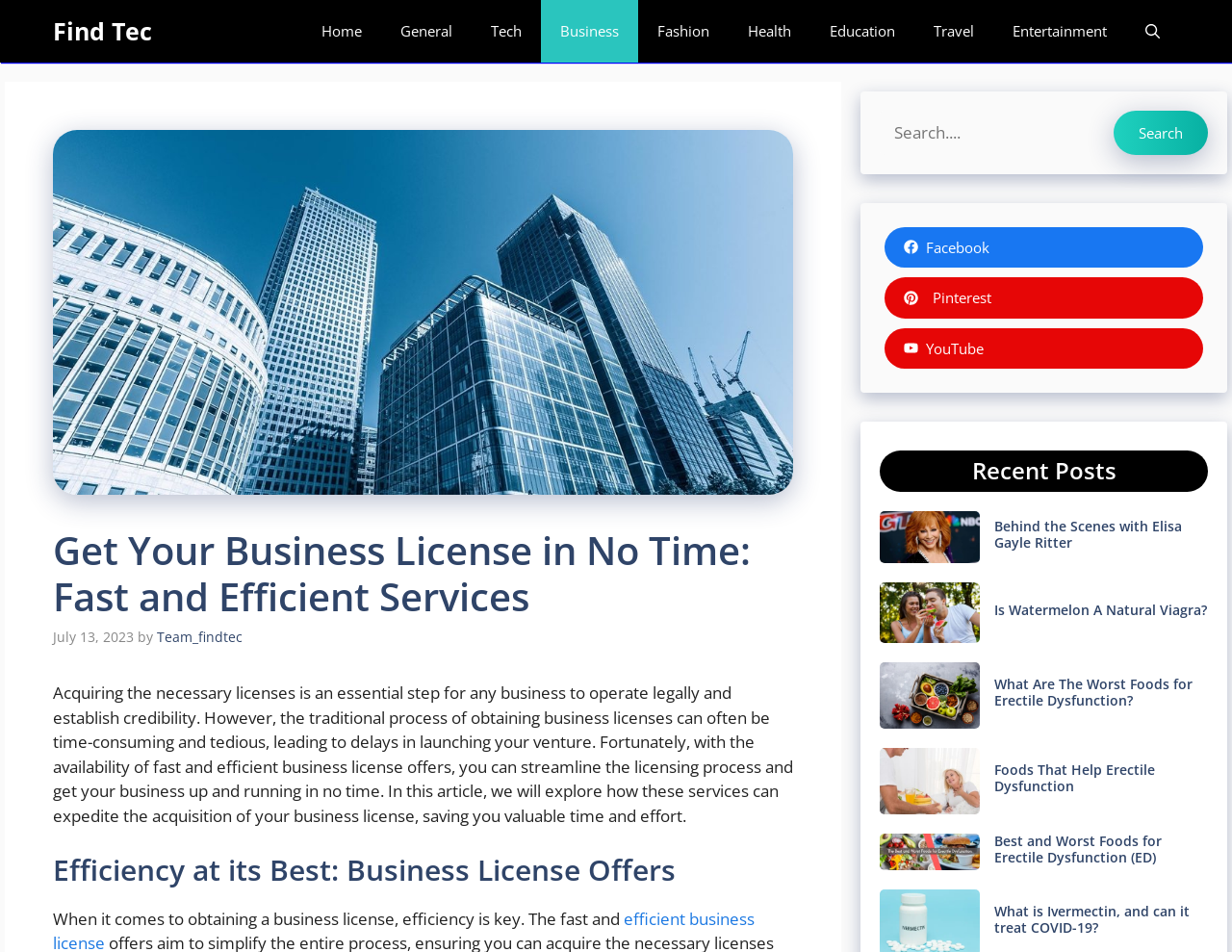Highlight the bounding box coordinates of the element that should be clicked to carry out the following instruction: "Enter your email address in the newsletter subscription field". The coordinates must be given as four float numbers ranging from 0 to 1, i.e., [left, top, right, bottom].

None